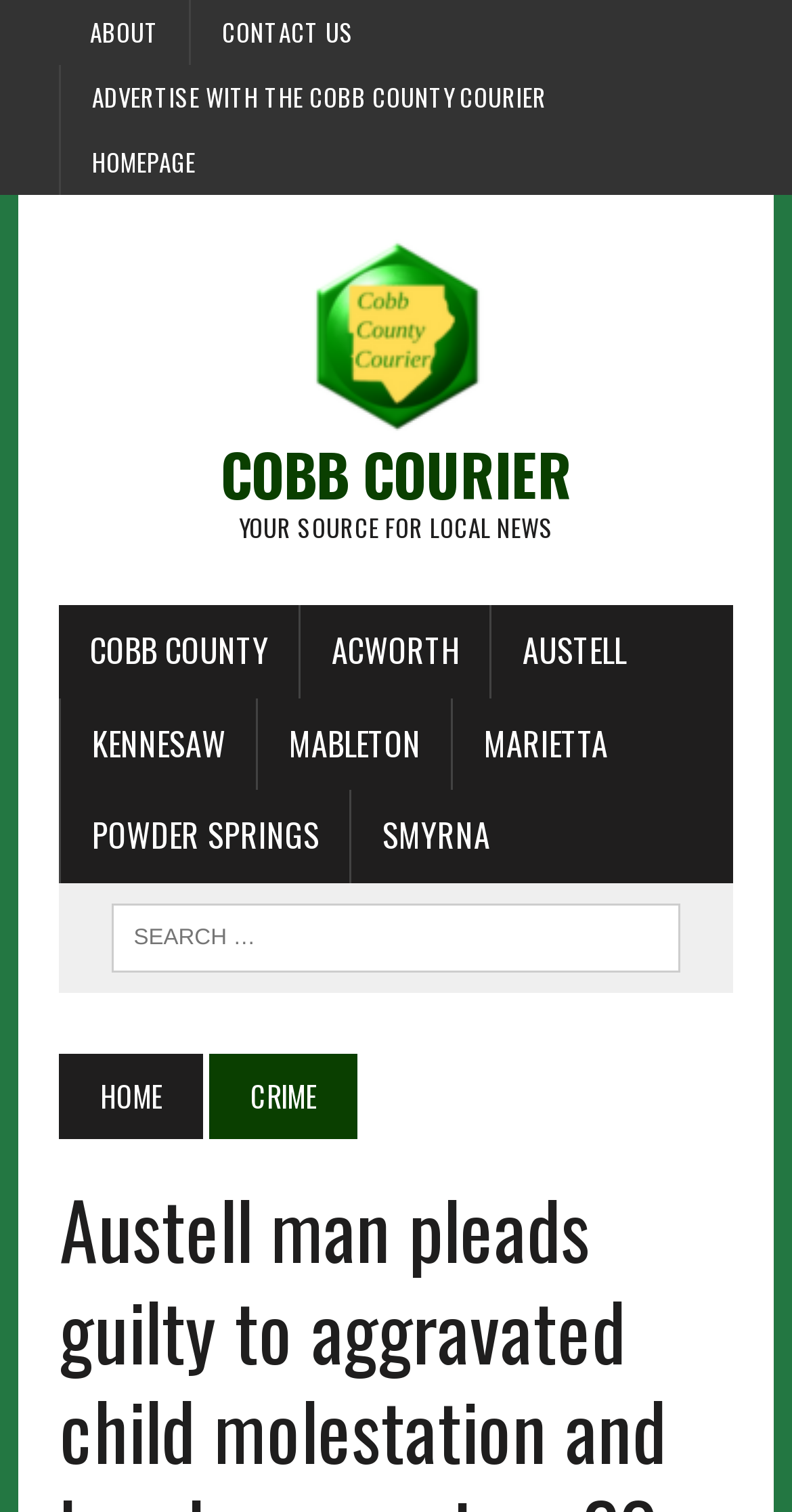Given the element description "Marietta" in the screenshot, predict the bounding box coordinates of that UI element.

[0.572, 0.461, 0.806, 0.523]